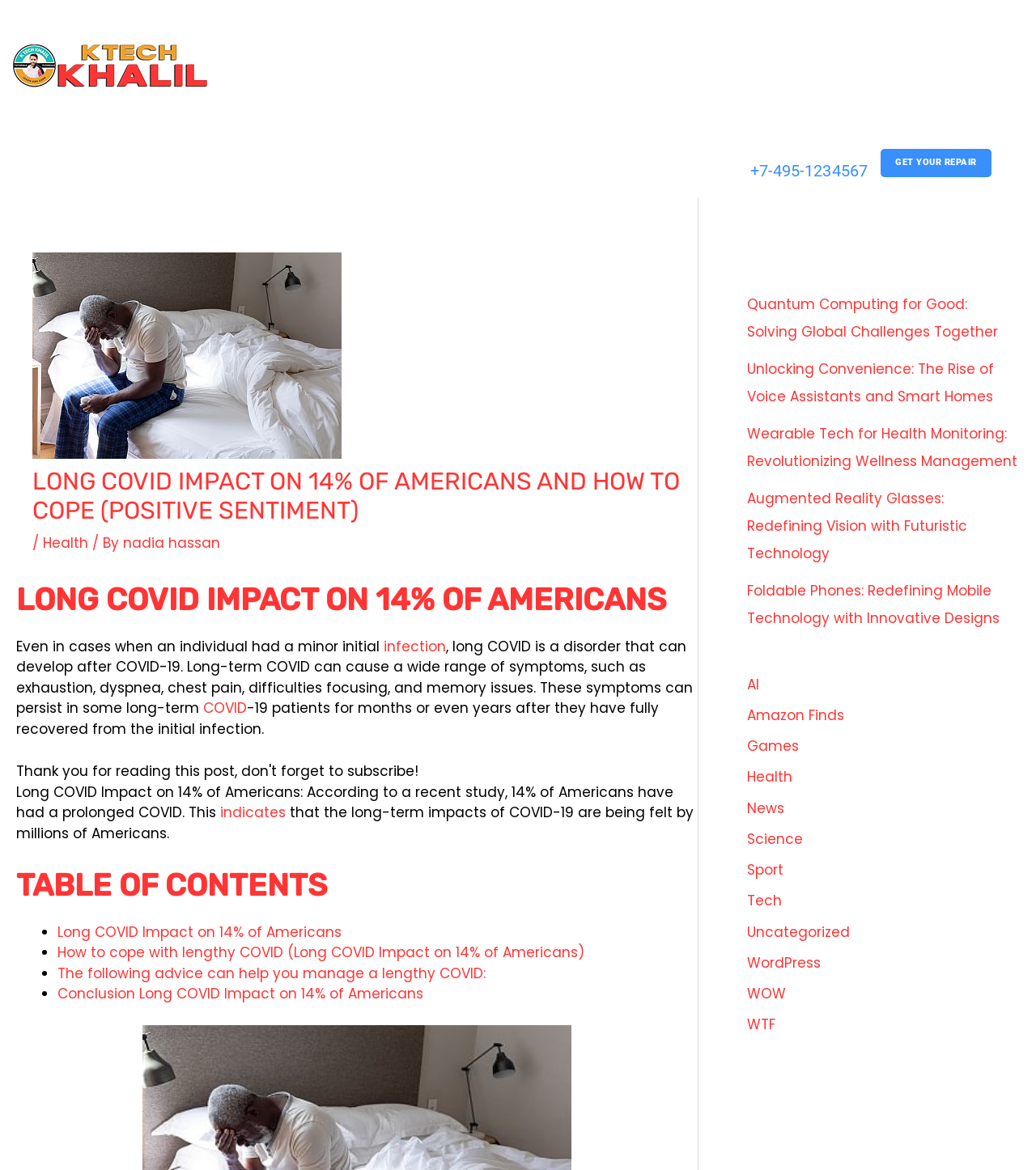Please find the bounding box coordinates for the clickable element needed to perform this instruction: "Click on the 'here' link".

None